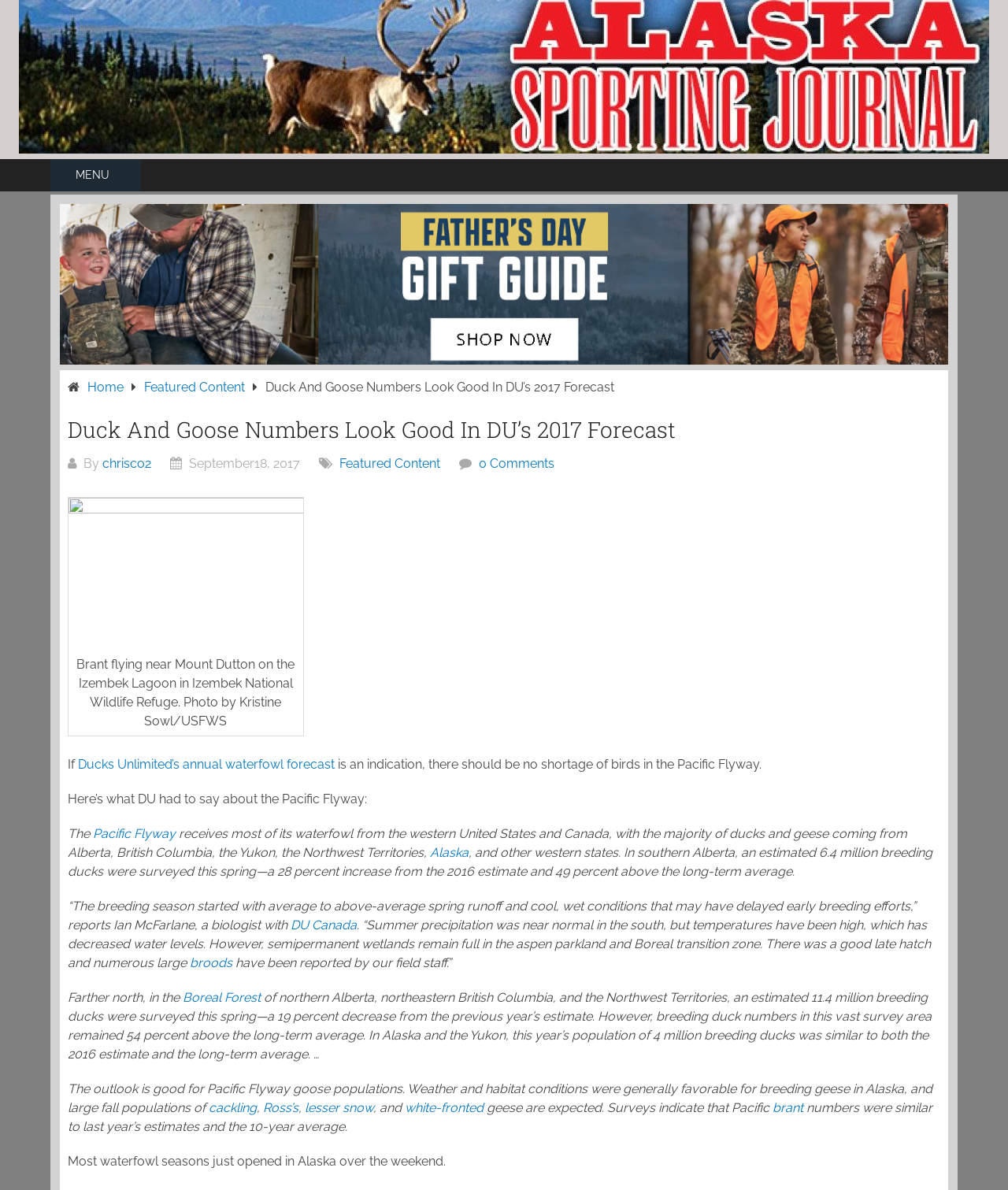Find the bounding box coordinates for the UI element whose description is: "Pacific Flyway". The coordinates should be four float numbers between 0 and 1, in the format [left, top, right, bottom].

[0.092, 0.694, 0.174, 0.707]